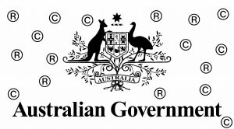What is written at the bottom of the emblem?
Please analyze the image and answer the question with as much detail as possible.

At the bottom of the emblem, I can clearly see the text 'Australian Government', which indicates the official nature of the emblem.